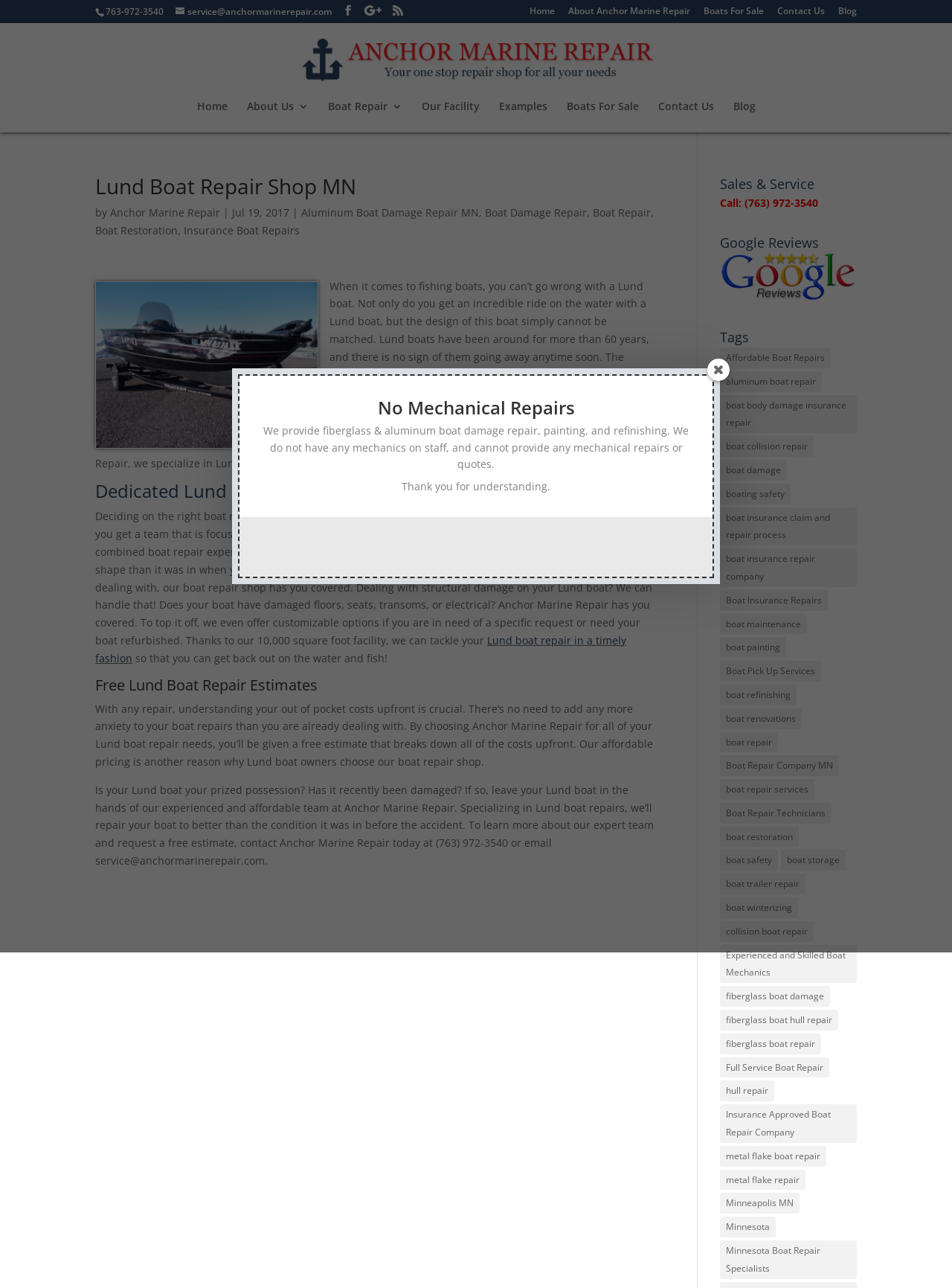Answer this question using a single word or a brief phrase:
What type of boat repair does Anchor Marine Repair specialize in?

Lund boat repair